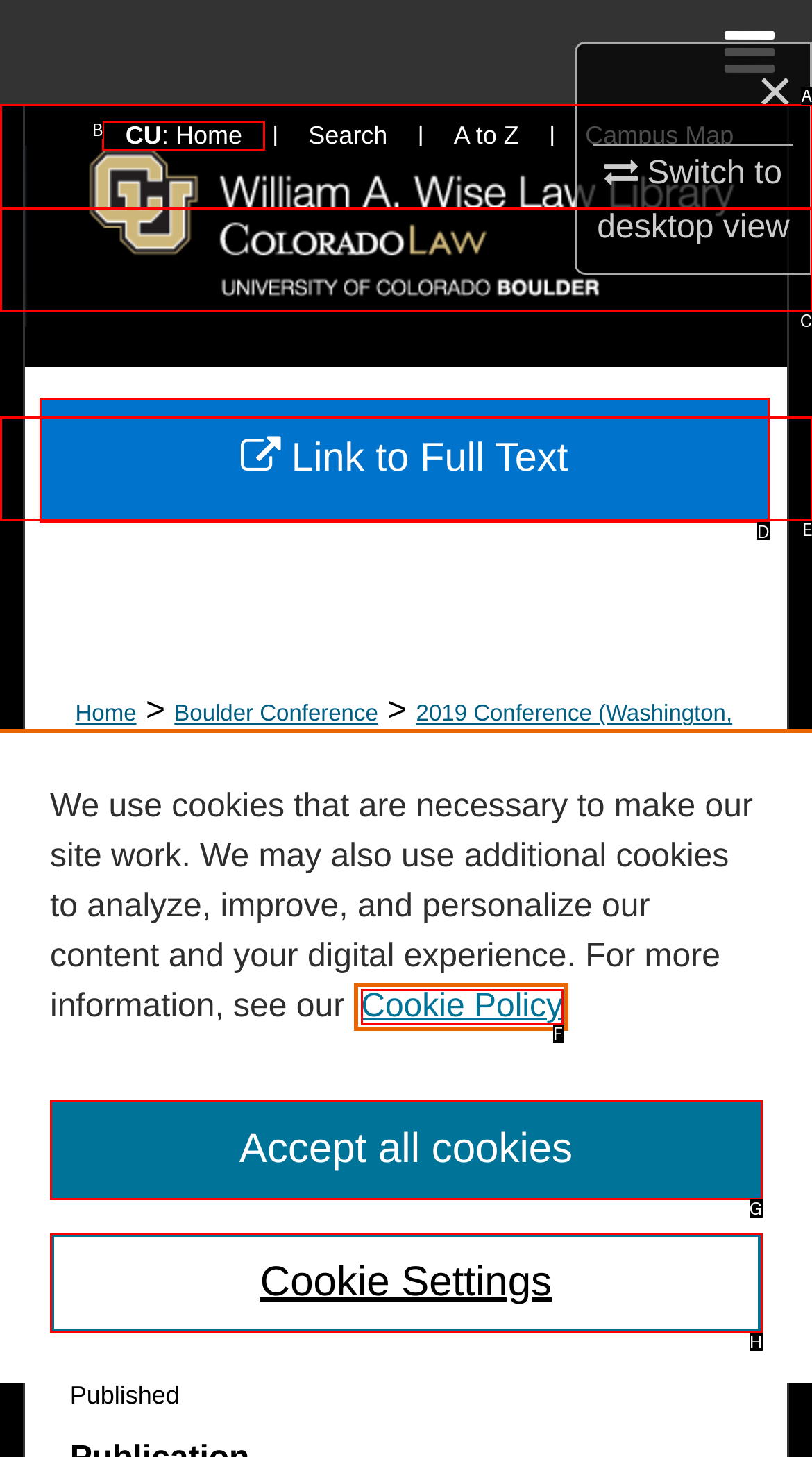Select the letter of the element you need to click to complete this task: Browse Collections
Answer using the letter from the specified choices.

C